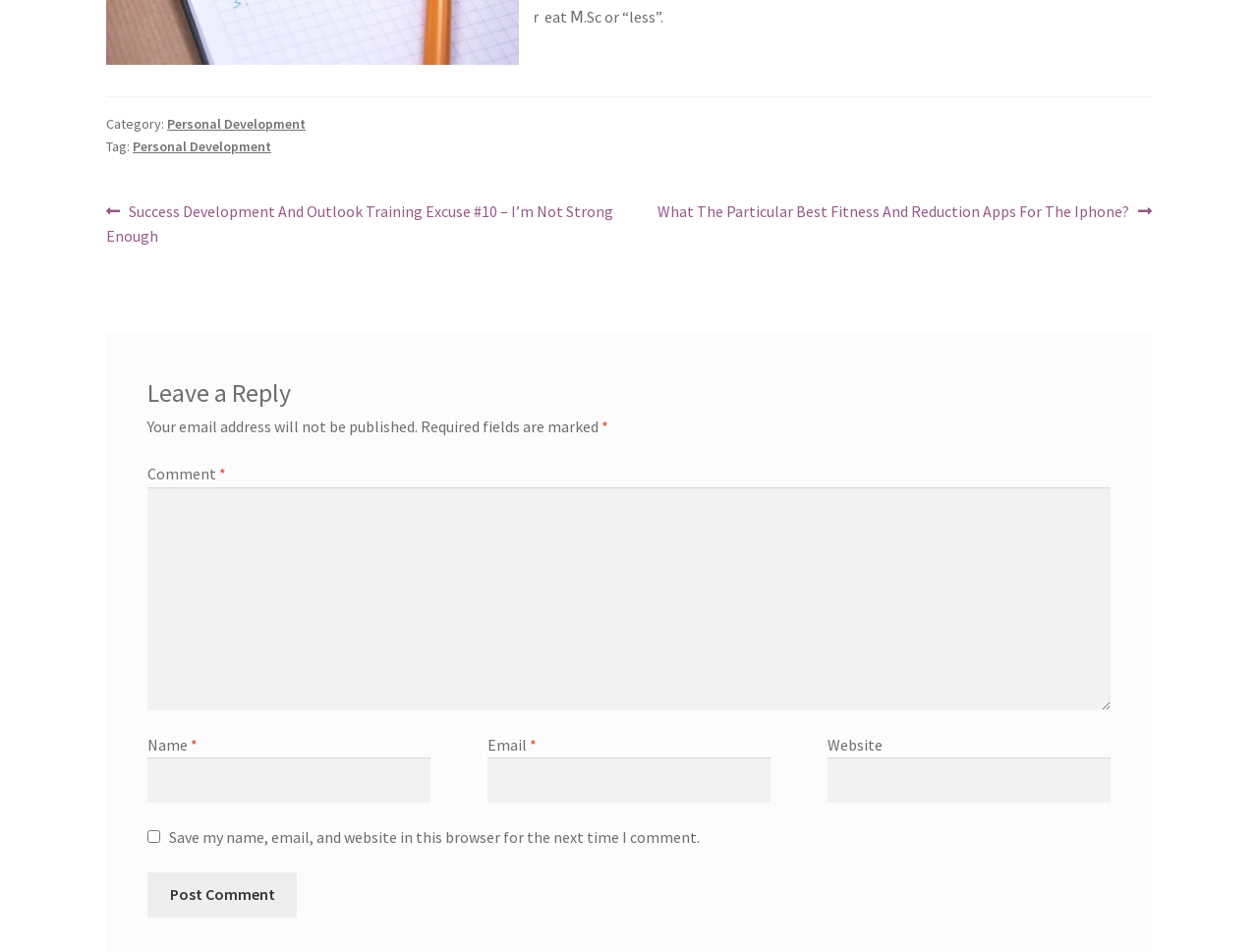Answer succinctly with a single word or phrase:
What is the purpose of the checkbox?

Save comment information